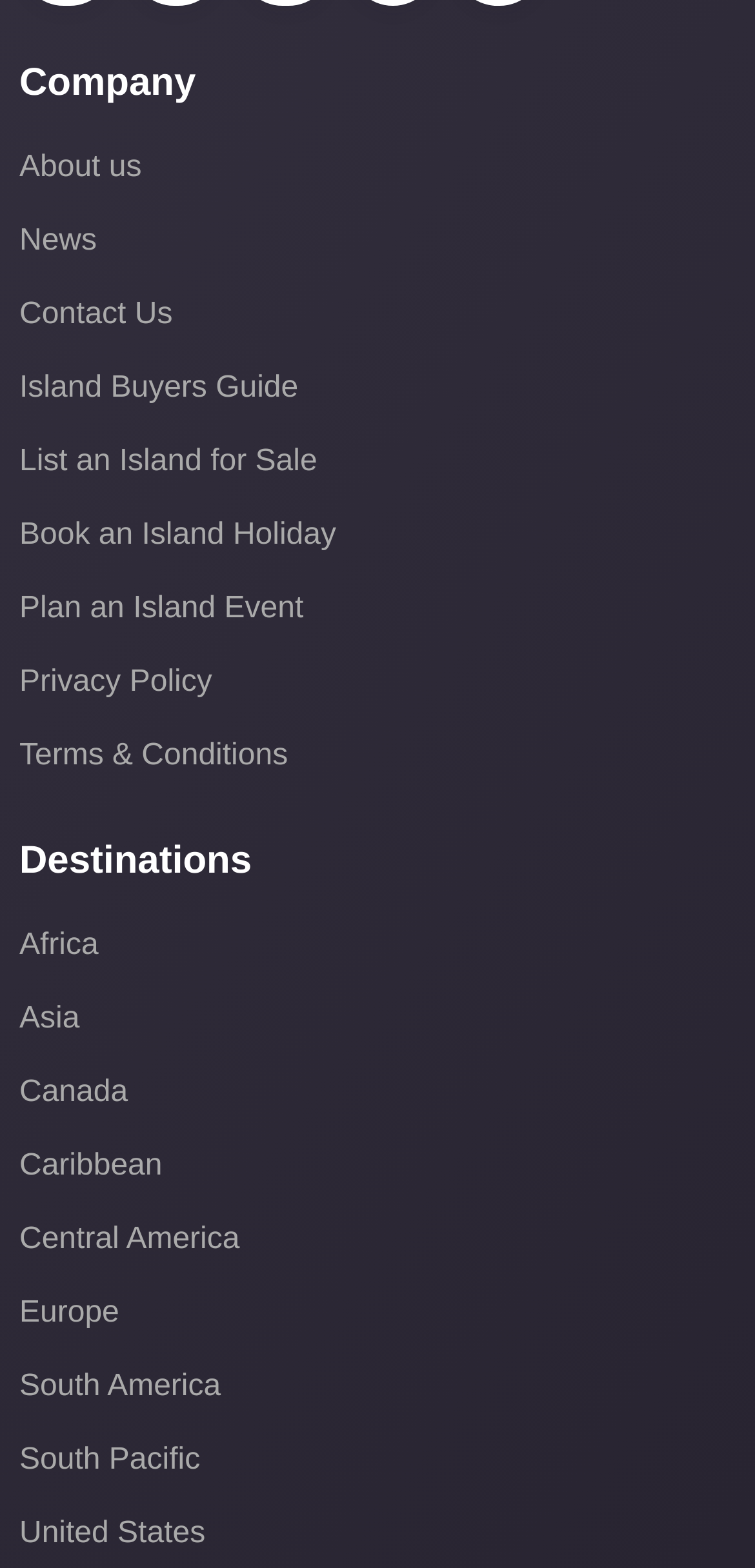How many sections are there on the webpage? Look at the image and give a one-word or short phrase answer.

2